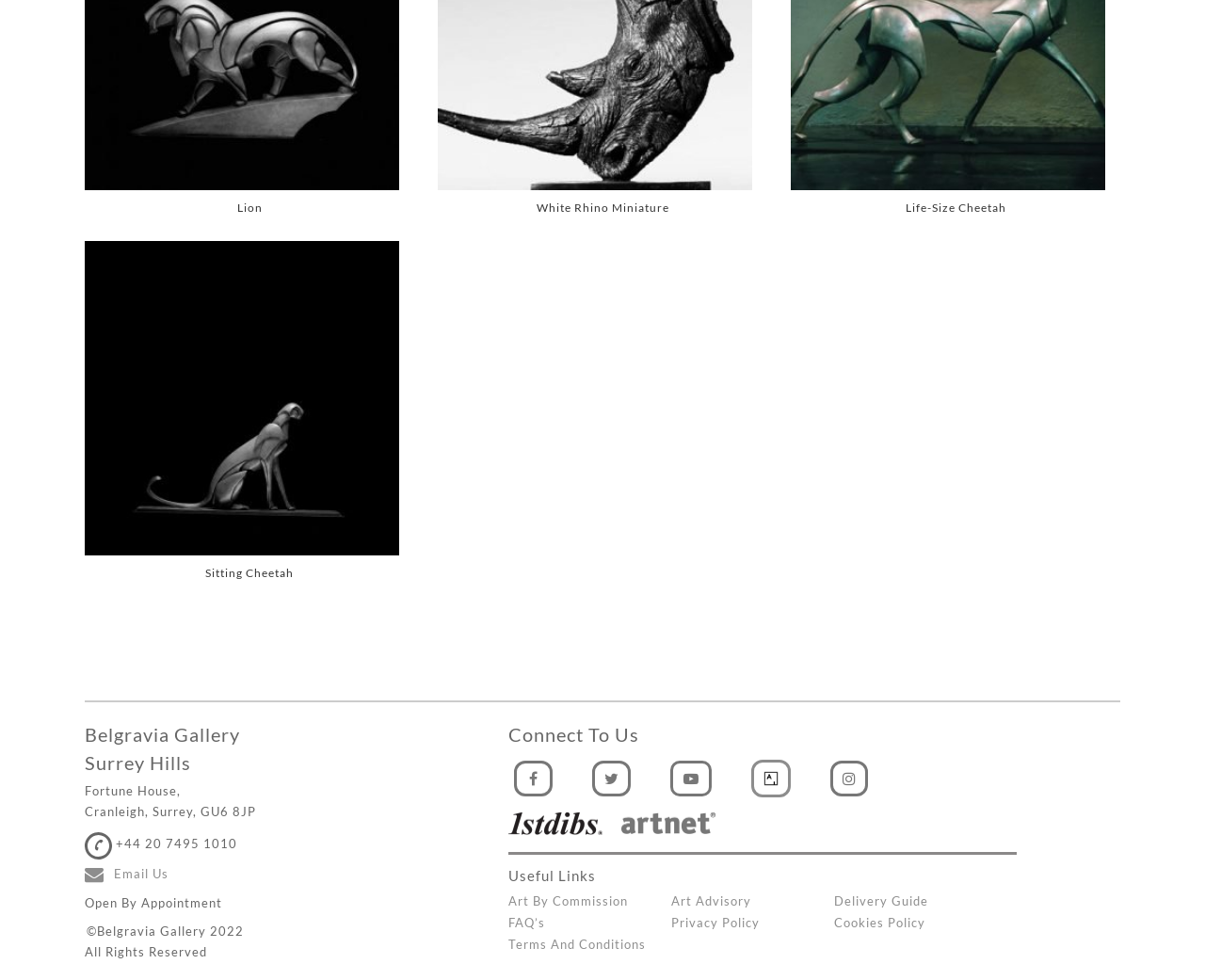Find the bounding box coordinates for the HTML element described in this sentence: "Lion". Provide the coordinates as four float numbers between 0 and 1, in the format [left, top, right, bottom].

[0.07, 0.194, 0.344, 0.223]